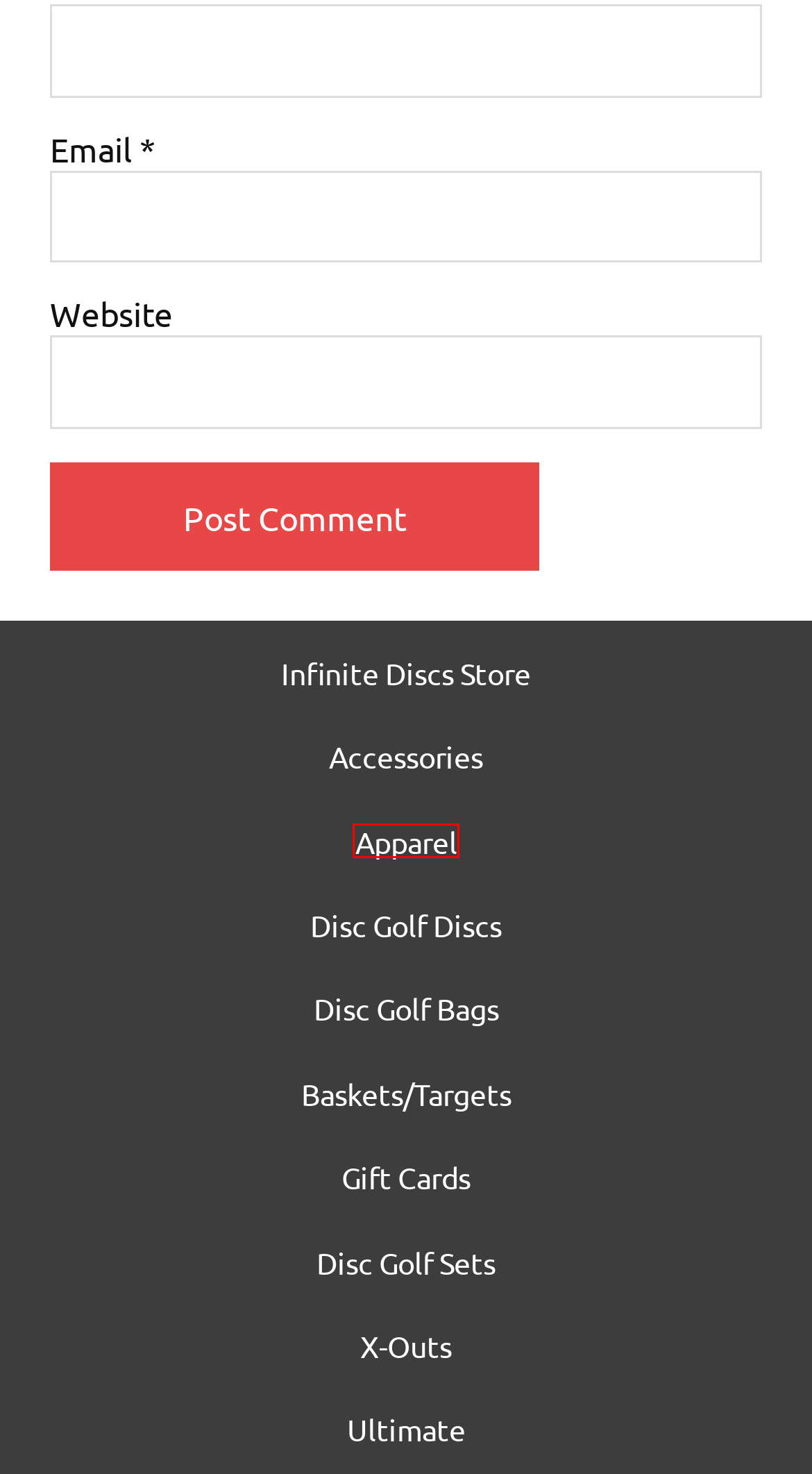Please examine the screenshot provided, which contains a red bounding box around a UI element. Select the webpage description that most accurately describes the new page displayed after clicking the highlighted element. Here are the candidates:
A. Glow in the Dark Archives » Infinite Discs Blog
B. General Archives » Infinite Discs Blog
C. Disc Golf Gift Cards: The Best Gift Certificates in Disc Golf
D. Disc Golf Clothing and Apparel
E. Keith Barker, Author at Infinite Discs Blog
F. Disc Golf Sets - Starter sets, bulk packages, and mystery boxes.
G. Infinite Discs - Page Not Found
H. Ultimate Frisbees

D